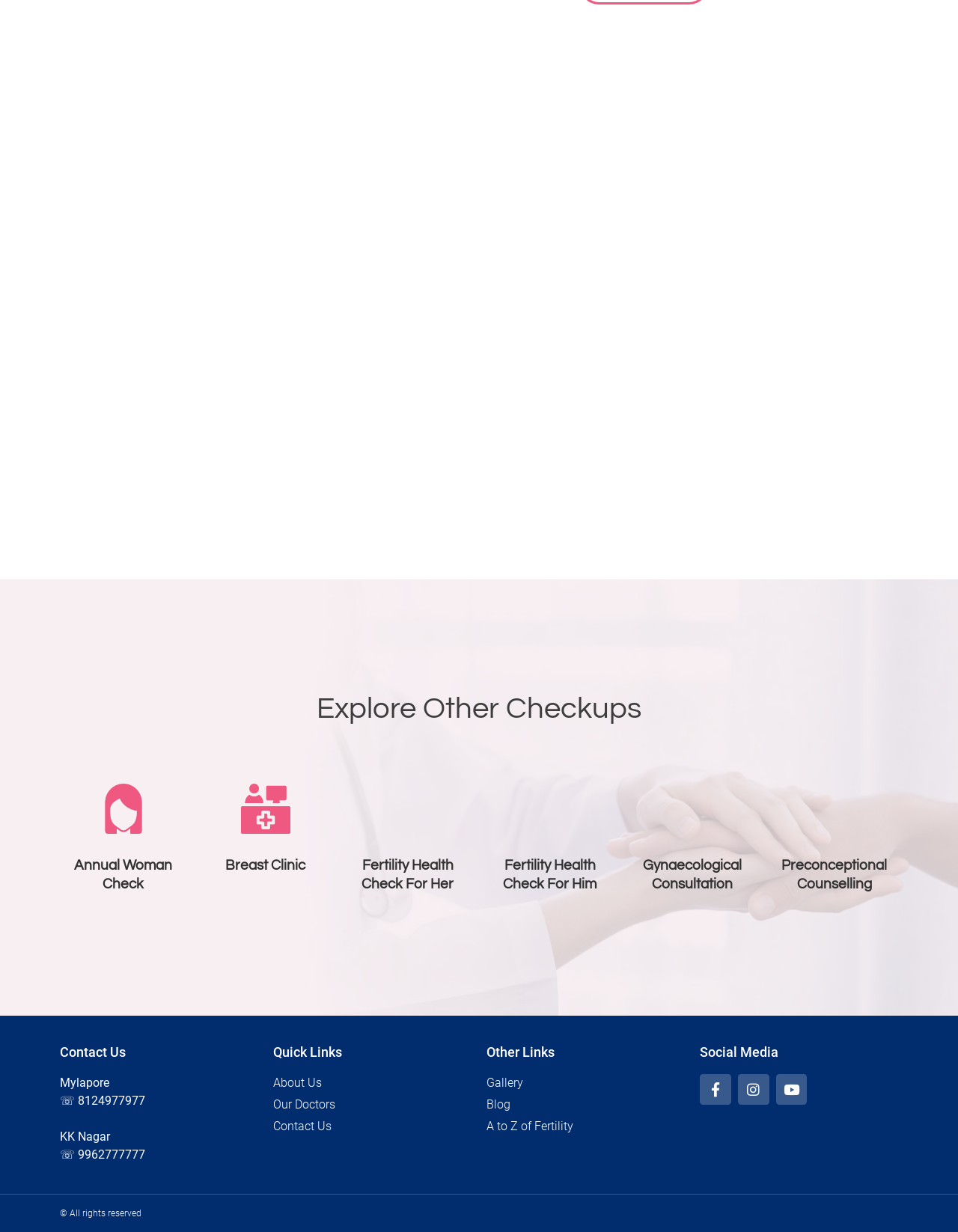Pinpoint the bounding box coordinates of the area that should be clicked to complete the following instruction: "Visit Facebook page". The coordinates must be given as four float numbers between 0 and 1, i.e., [left, top, right, bottom].

[0.73, 0.872, 0.763, 0.897]